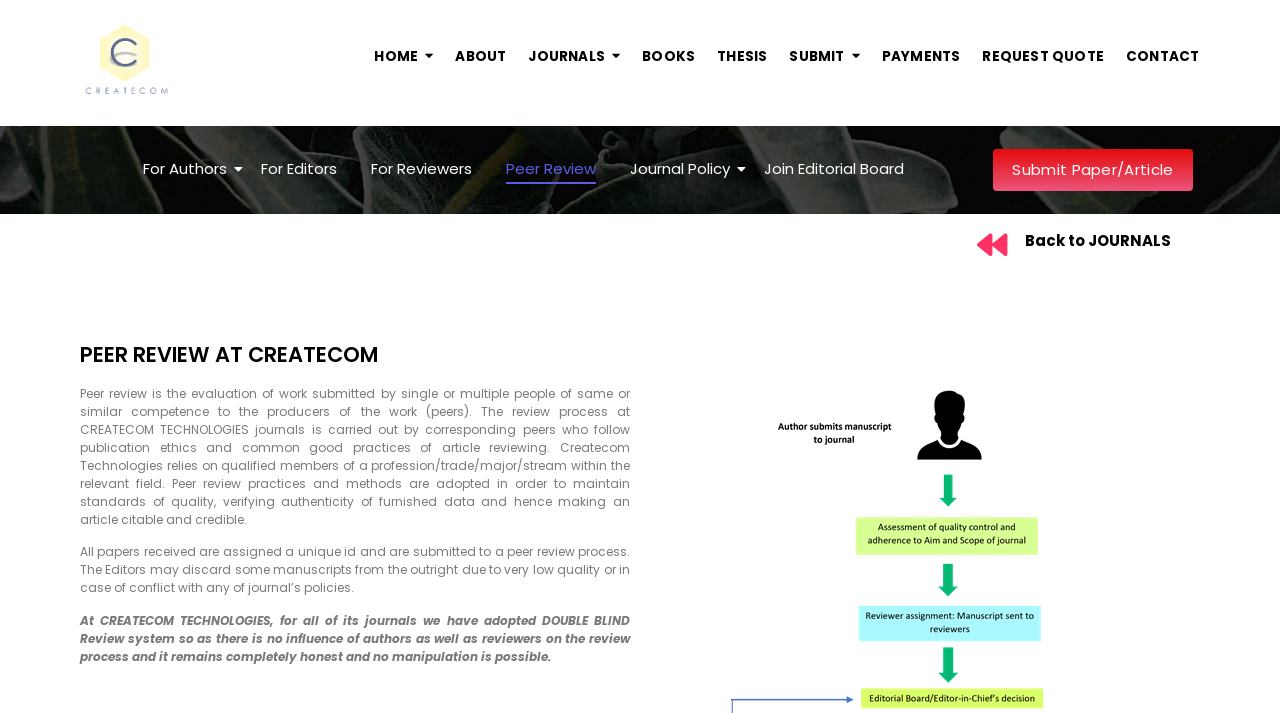What happens to manuscripts with very low quality?
Provide a comprehensive and detailed answer to the question.

By reading the static text on the webpage, I found that the Editors may discard some manuscripts from the outright due to very low quality or in case of conflict with any of journal’s policies. Therefore, manuscripts with very low quality are discarded.